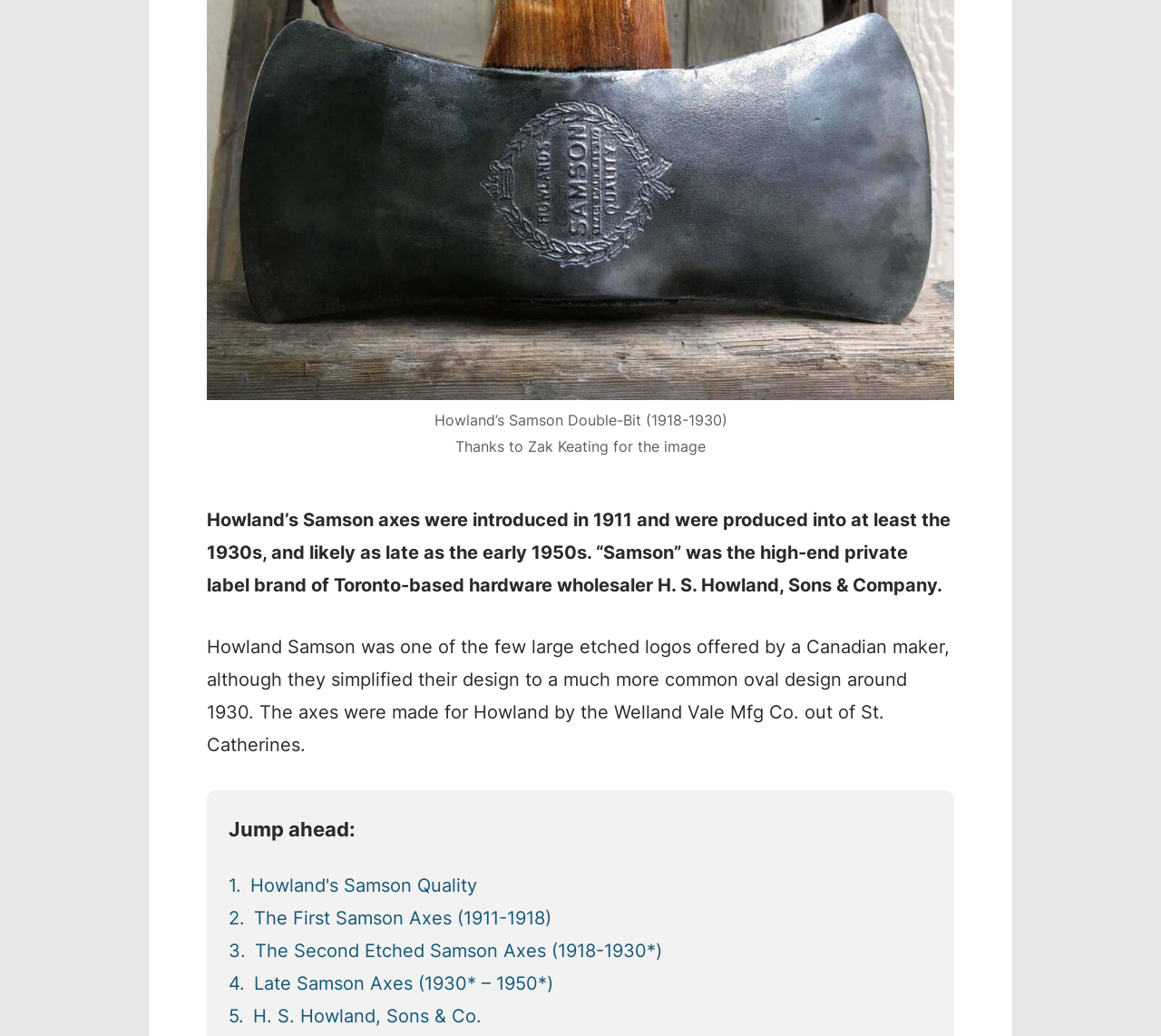Highlight the bounding box of the UI element that corresponds to this description: "Scroll to top".

[0.943, 0.531, 0.977, 0.569]